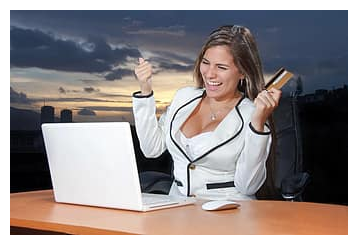Provide an in-depth description of all elements within the image.

The image captures a joyful woman celebrating a moment of success while seated at a desk with a laptop. Dressed in a stylish white blazer with black accents, she holds a credit card in one hand and raises her fist in excitement, conveying a sense of victory or accomplishment. The backdrop features a dramatic sunset, casting warm hues across the sky, enhancing the mood of triumph. The clean and organized workspace, with a mouse and a modern laptop, suggests she is engaged in an online activity, possibly related to financial gains or lottery involvement, aligning with the themes of luck and opportunity. The overall atmosphere is one of enthusiasm and positive energy.